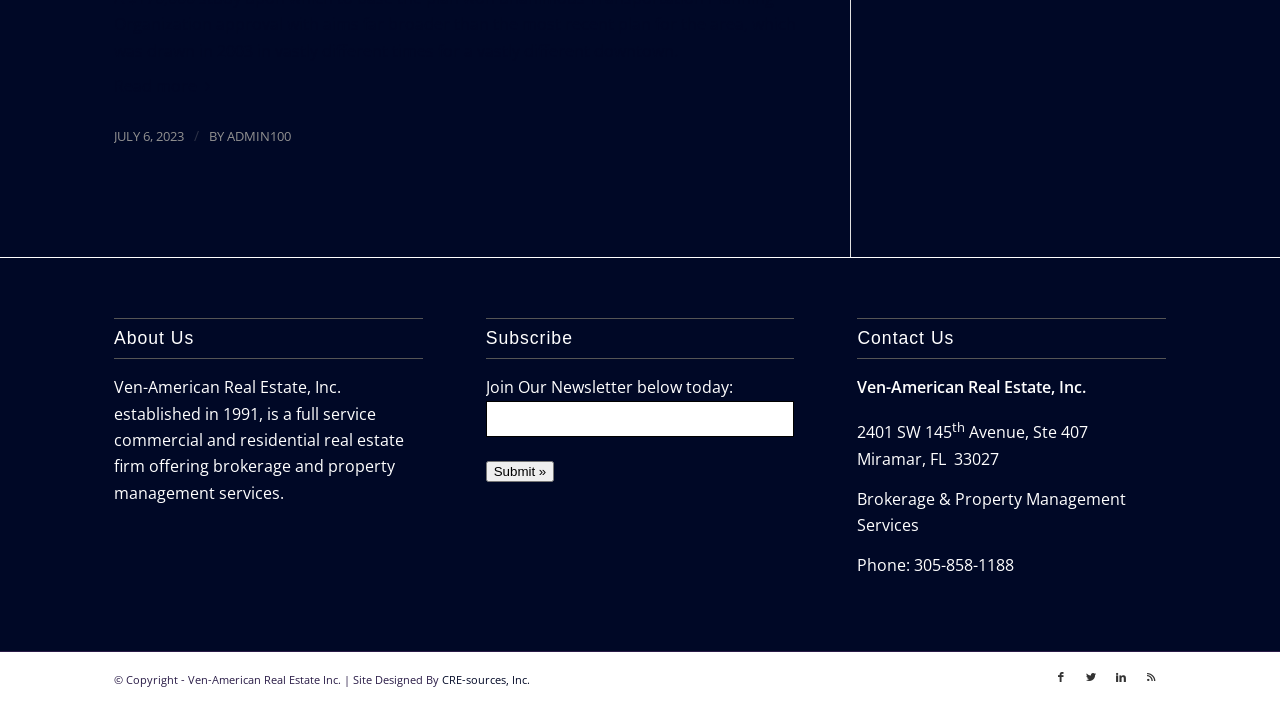Determine the bounding box coordinates for the UI element described. Format the coordinates as (top-left x, top-left y, bottom-right x, bottom-right y) and ensure all values are between 0 and 1. Element description: CRE-sources, Inc.

[0.345, 0.948, 0.414, 0.969]